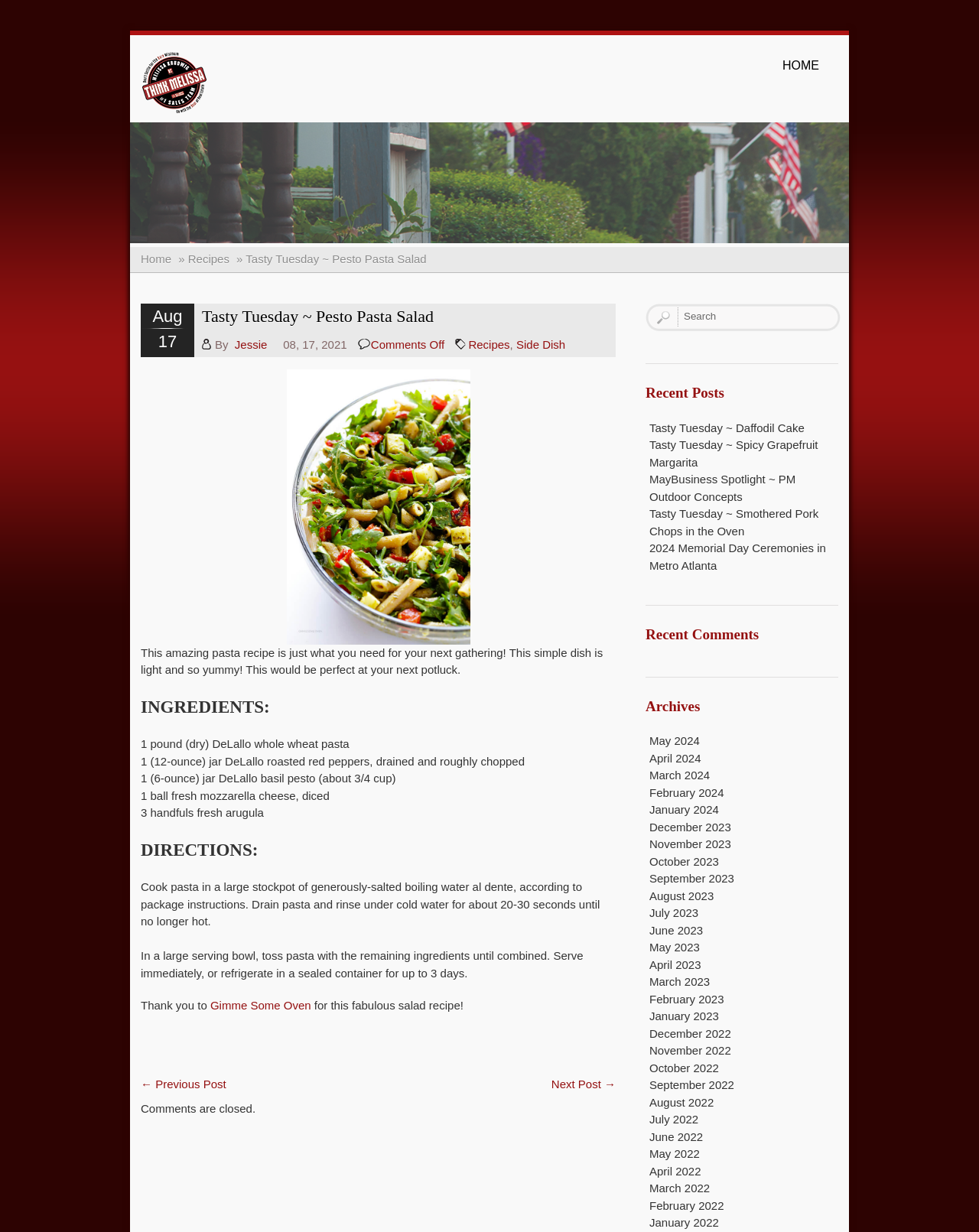Using the provided element description, identify the bounding box coordinates as (top-left x, top-left y, bottom-right x, bottom-right y). Ensure all values are between 0 and 1. Description: April 2022

[0.663, 0.945, 0.716, 0.956]